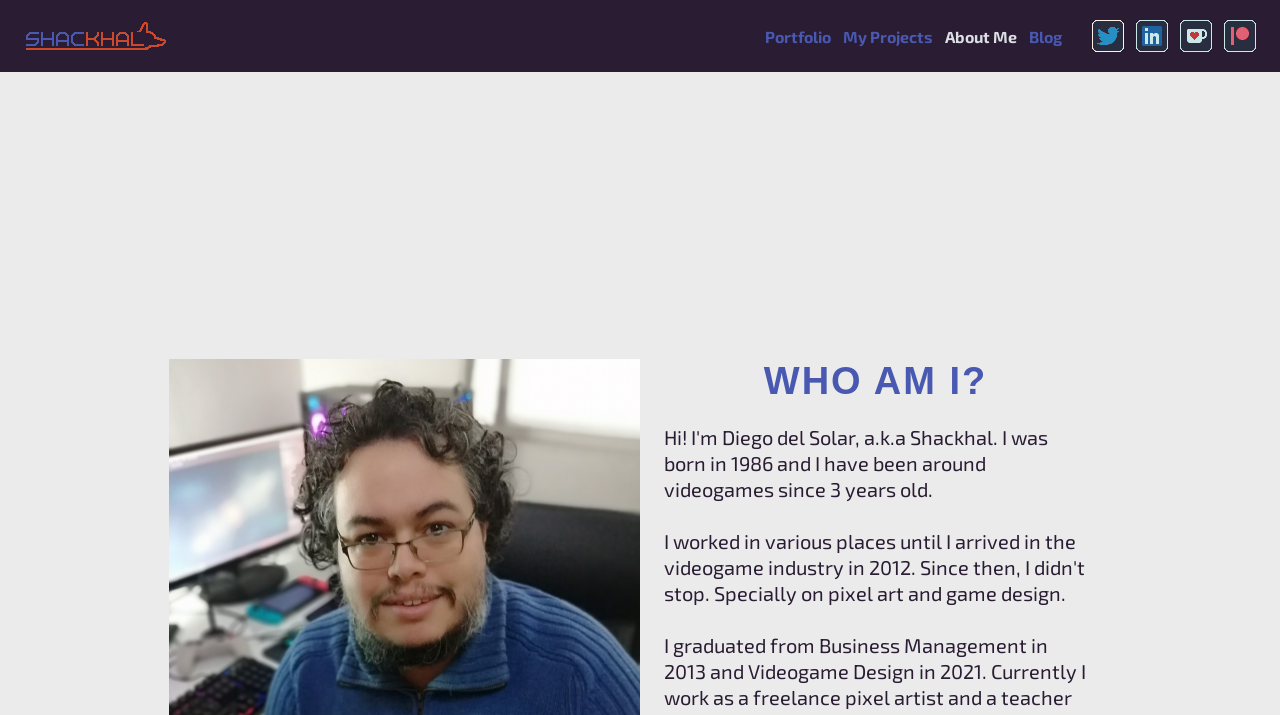What are the social media platforms linked on this webpage?
Answer with a single word or phrase by referring to the visual content.

Twitter, Linkedin, Ko-fi, Patreon